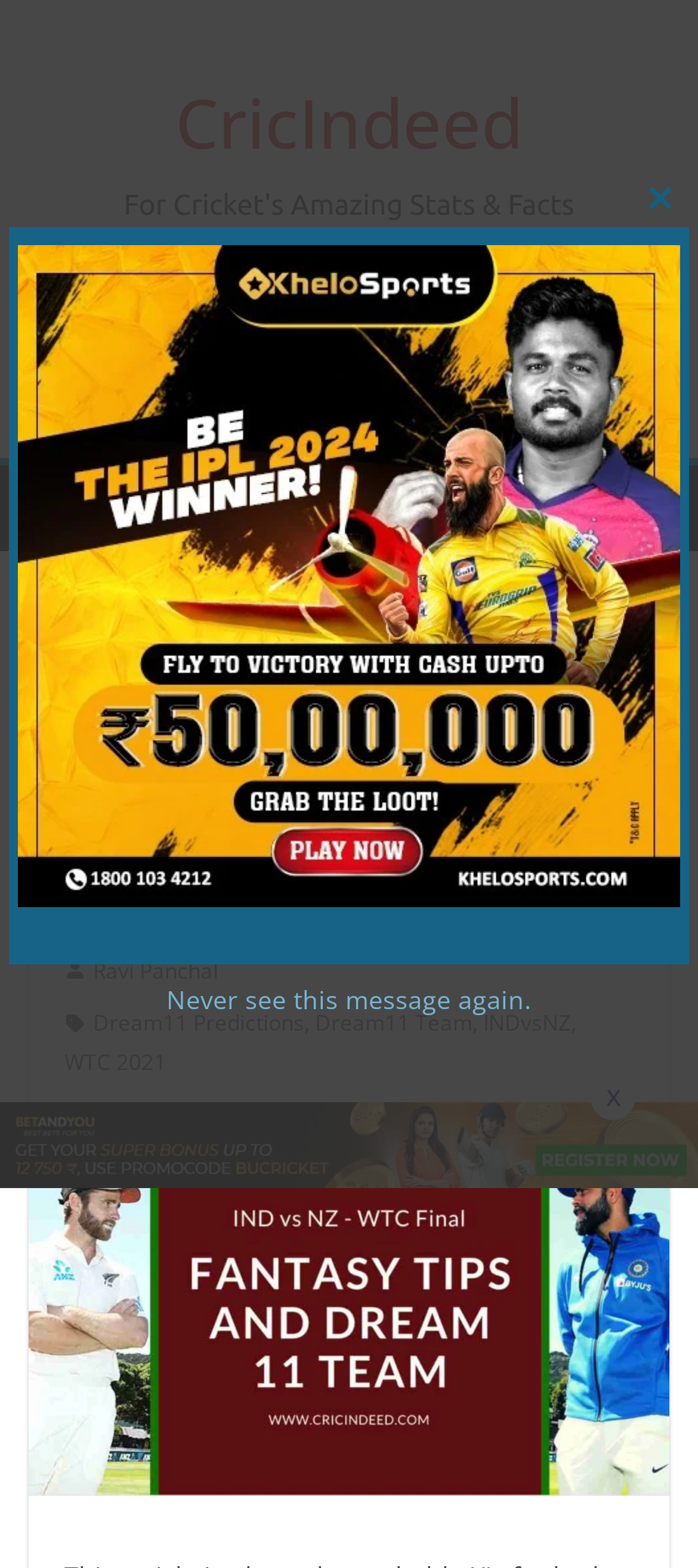Please determine the bounding box coordinates of the element's region to click in order to carry out the following instruction: "View the IND vs NZ WTC Final Dream11 Prediction image". The coordinates should be four float numbers between 0 and 1, i.e., [left, top, right, bottom].

[0.041, 0.726, 0.959, 0.953]